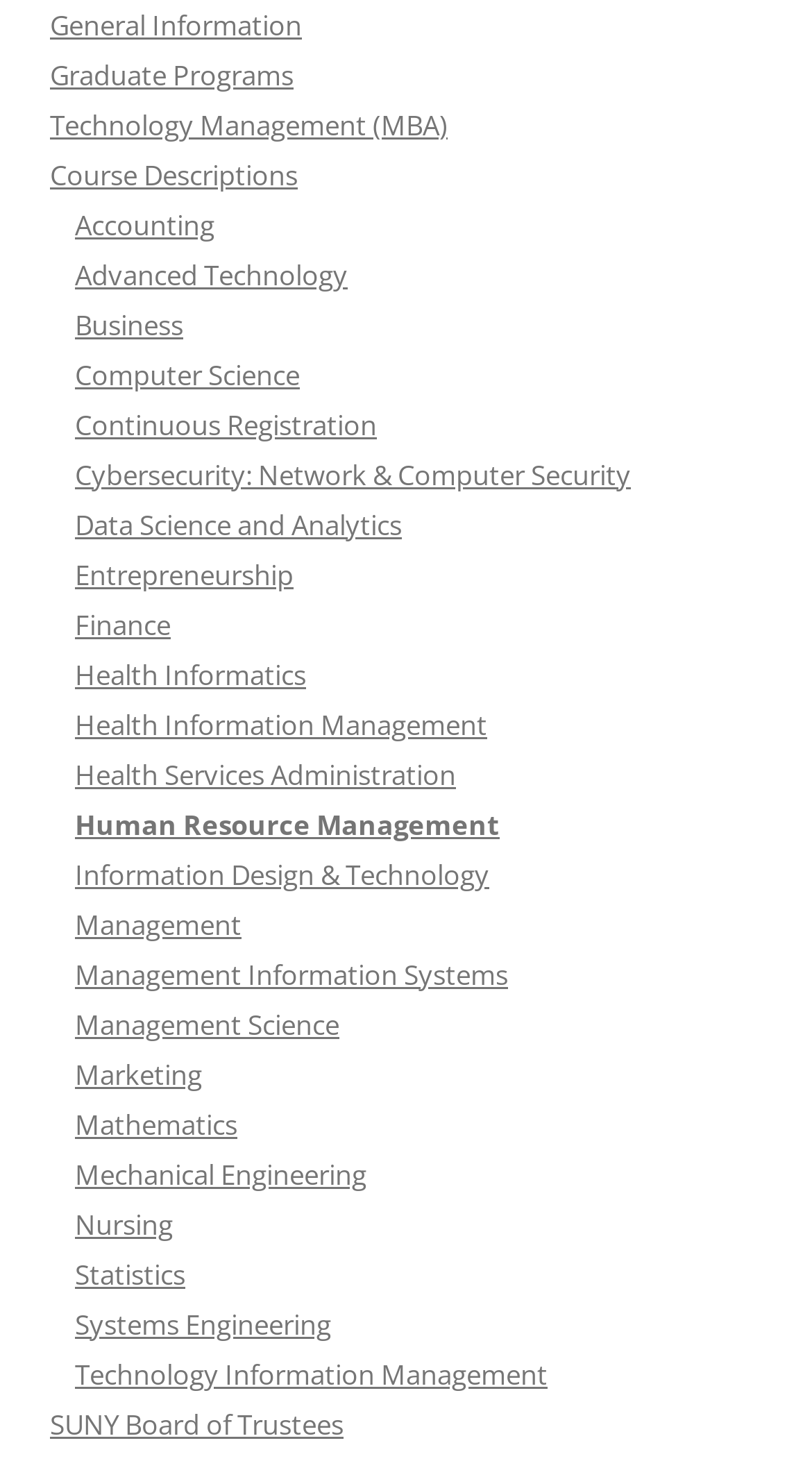Based on the element description parent_node: Search for: value="Search", identify the bounding box coordinates for the UI element. The coordinates should be in the format (top-left x, top-left y, bottom-right x, bottom-right y) and within the 0 to 1 range.

None